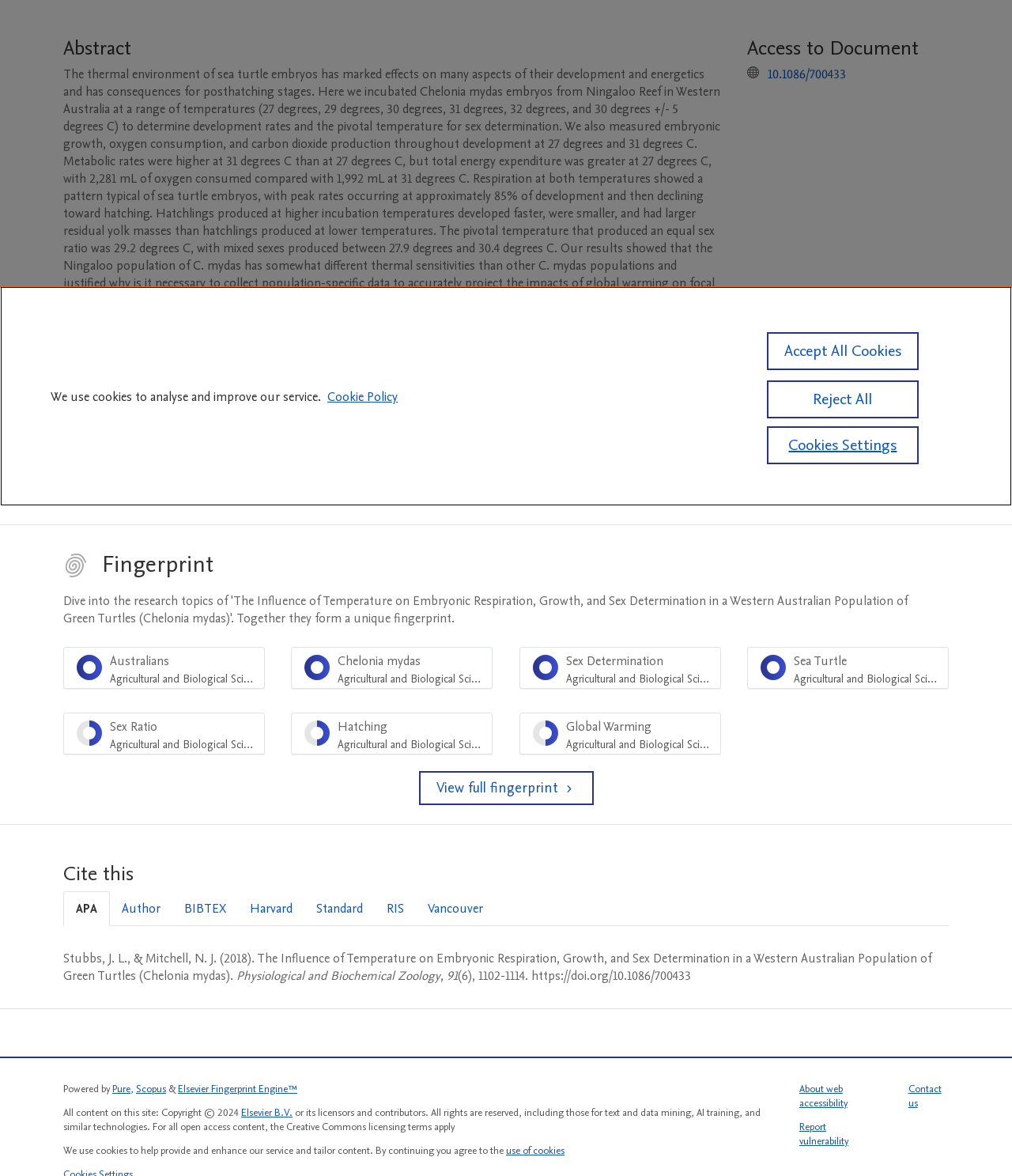Determine the bounding box coordinates for the UI element with the following description: "Contact us". The coordinates should be four float numbers between 0 and 1, represented as [left, top, right, bottom].

[0.897, 0.92, 0.93, 0.944]